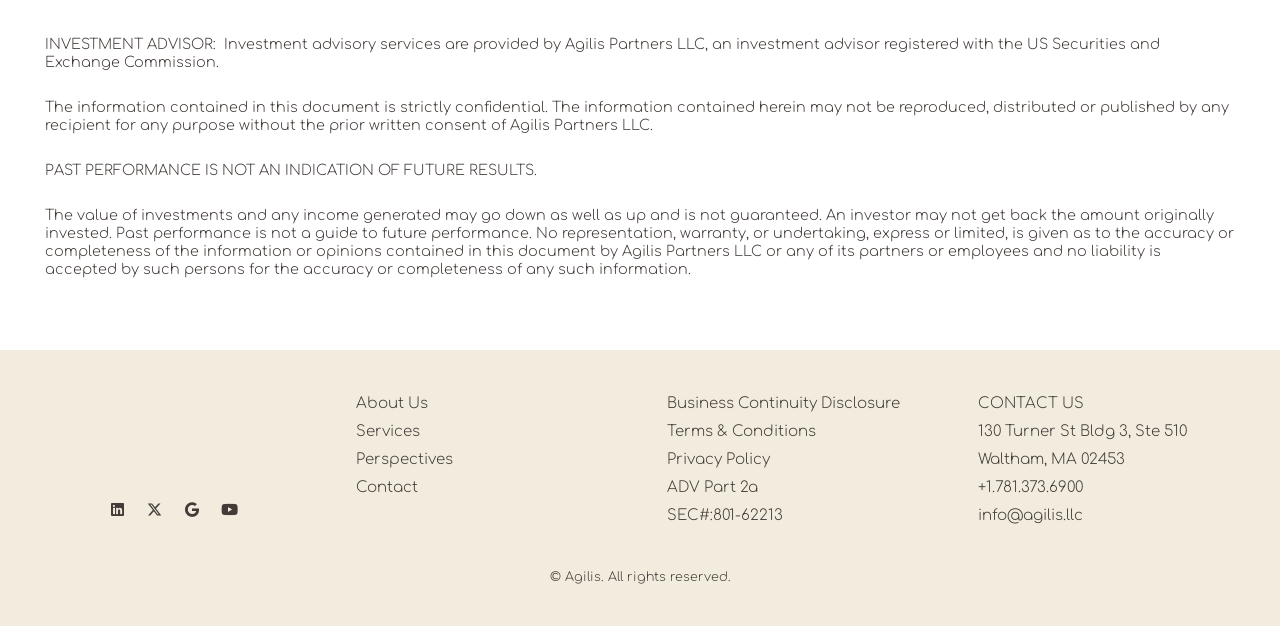Please specify the coordinates of the bounding box for the element that should be clicked to carry out this instruction: "Check Business Continuity Disclosure". The coordinates must be four float numbers between 0 and 1, formatted as [left, top, right, bottom].

[0.521, 0.631, 0.703, 0.658]